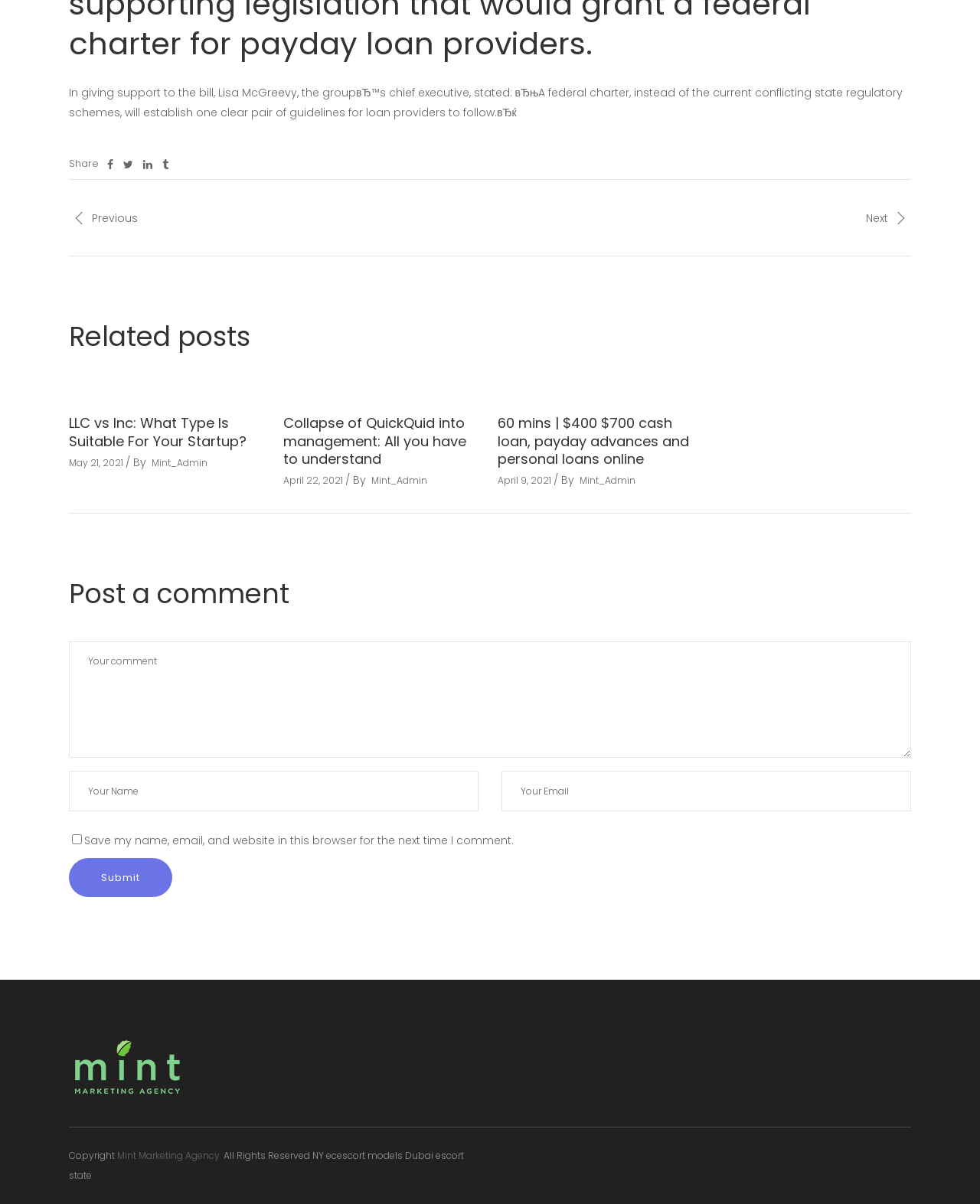Determine the bounding box coordinates of the target area to click to execute the following instruction: "Click on the Home link."

None